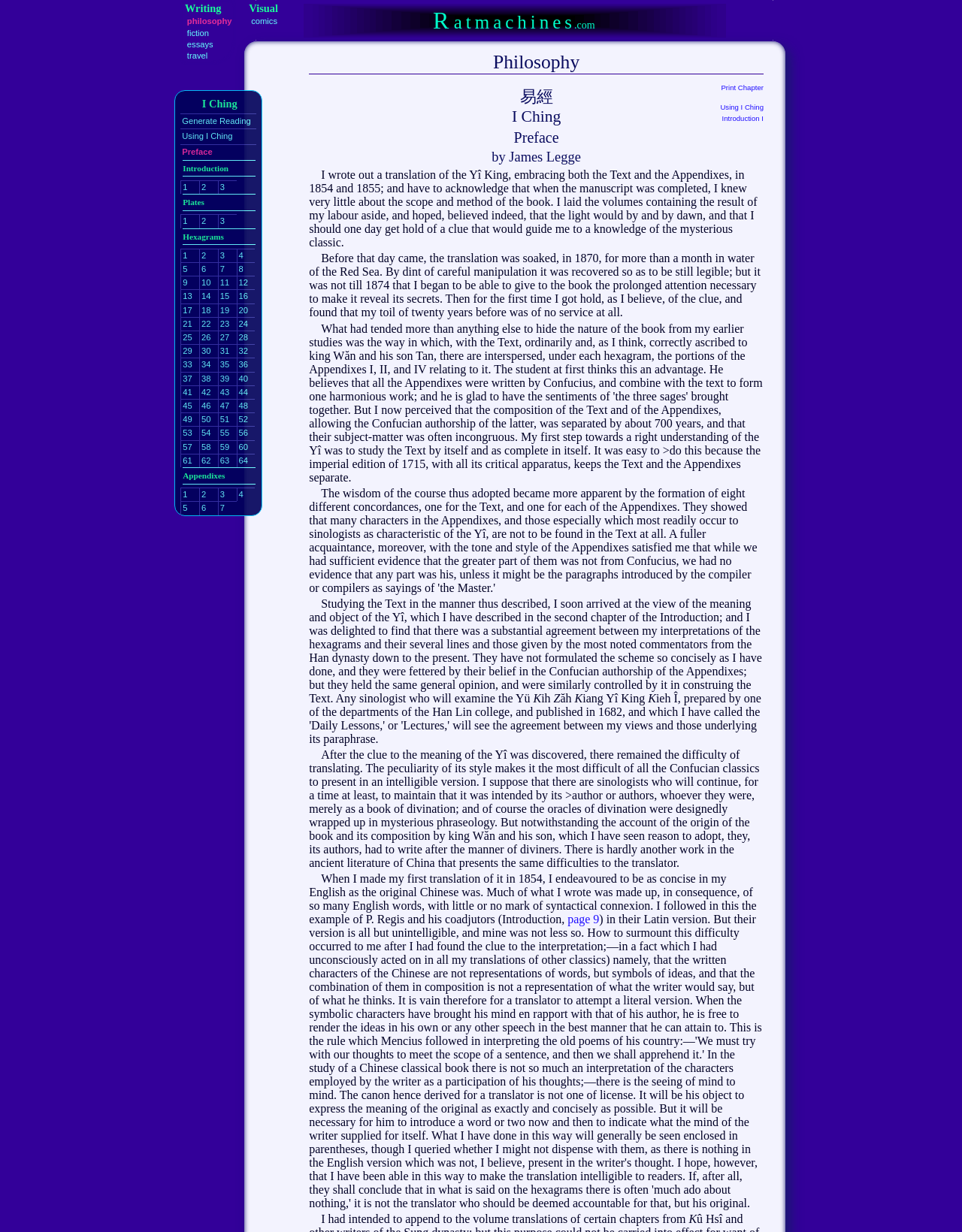Determine the bounding box coordinates of the element's region needed to click to follow the instruction: "view the 'Introduction' page". Provide these coordinates as four float numbers between 0 and 1, formatted as [left, top, right, bottom].

[0.19, 0.13, 0.266, 0.144]